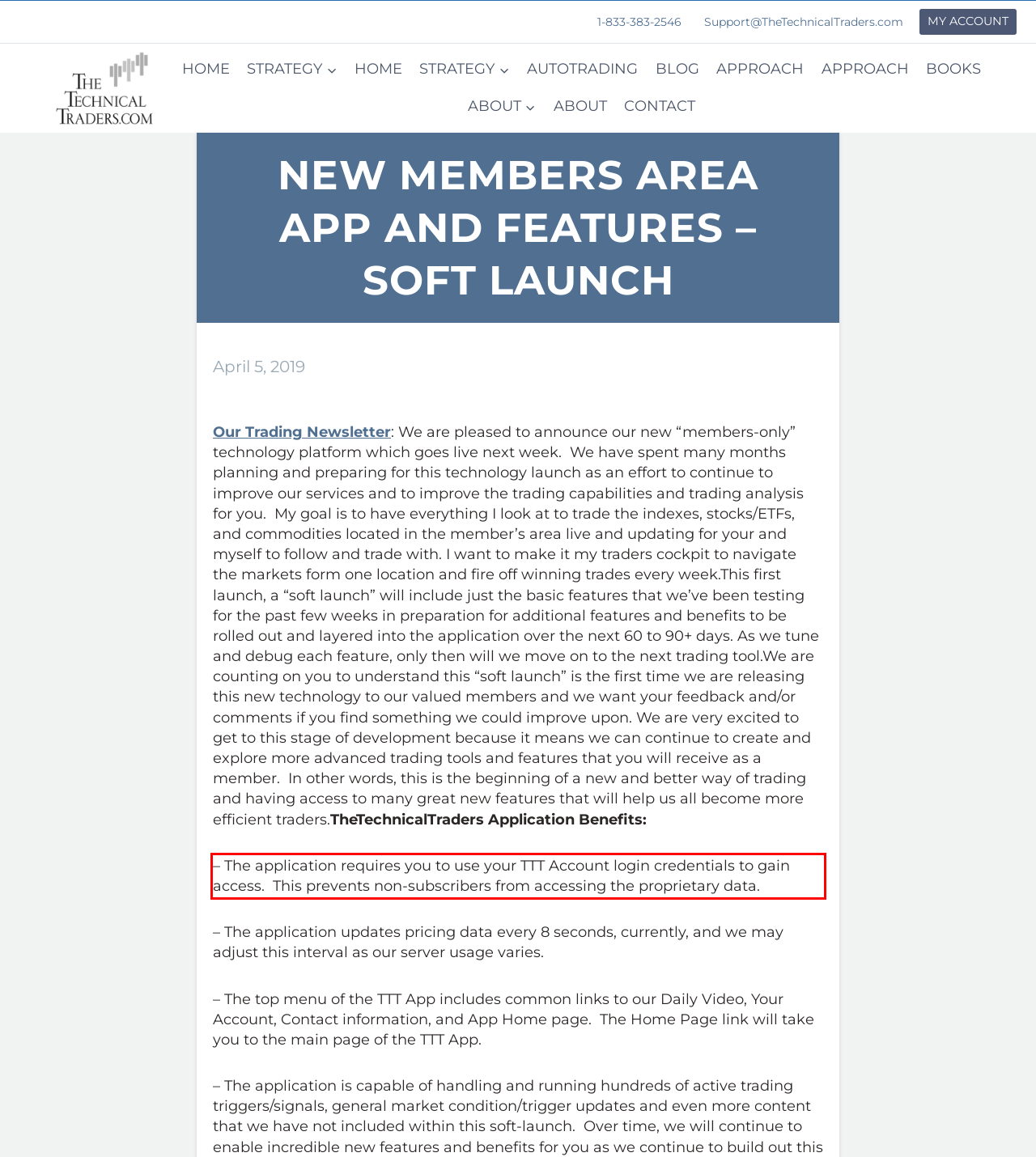You are given a screenshot with a red rectangle. Identify and extract the text within this red bounding box using OCR.

– The application requires you to use your TTT Account login credentials to gain access. This prevents non-subscribers from accessing the proprietary data.